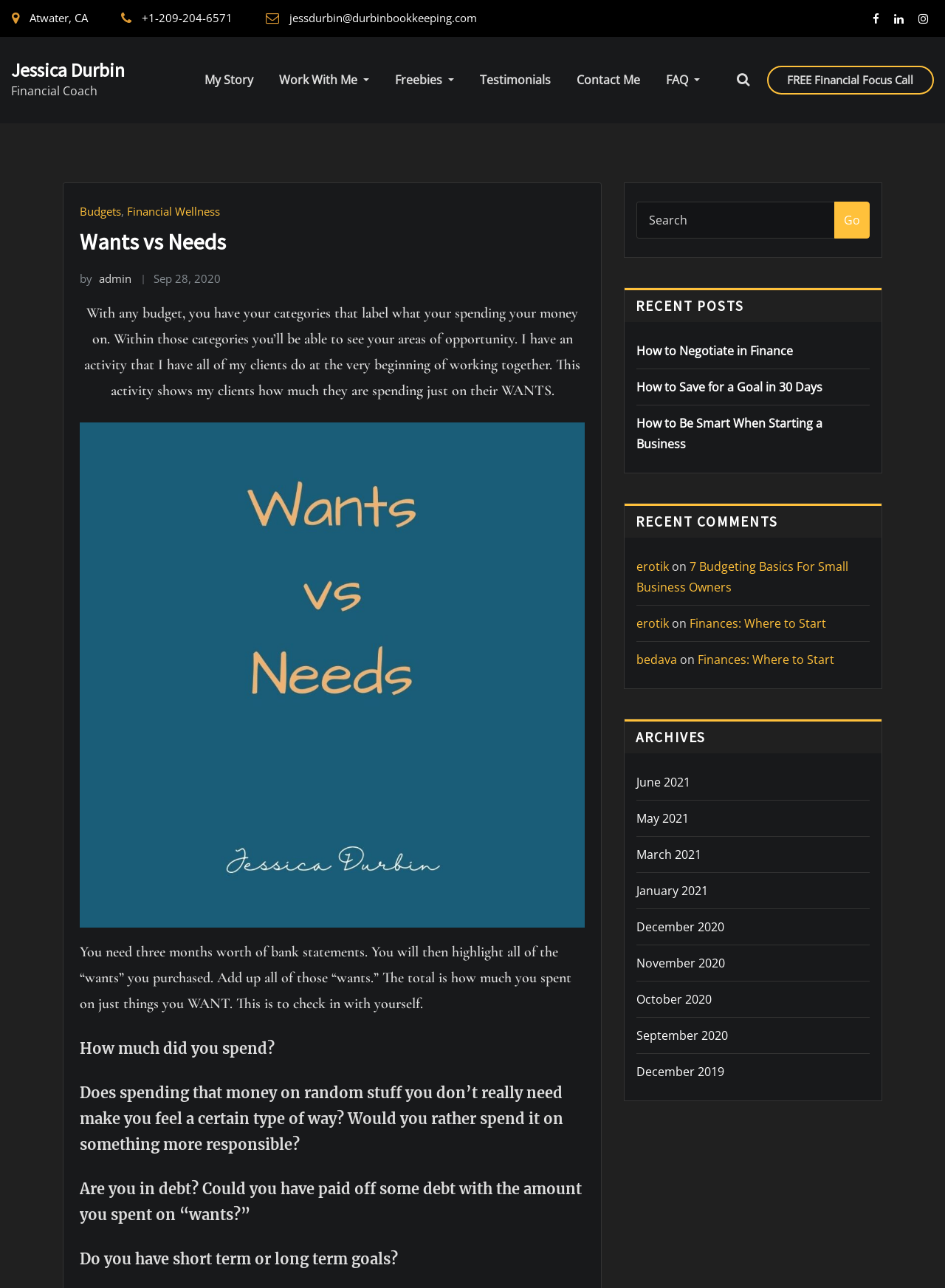What is the recommended duration of bank statements to be reviewed?
Can you provide a detailed and comprehensive answer to the question?

According to the article, Jessica Durbin recommends that her clients review three months' worth of bank statements to identify areas of opportunity and track their spending on 'wants'.